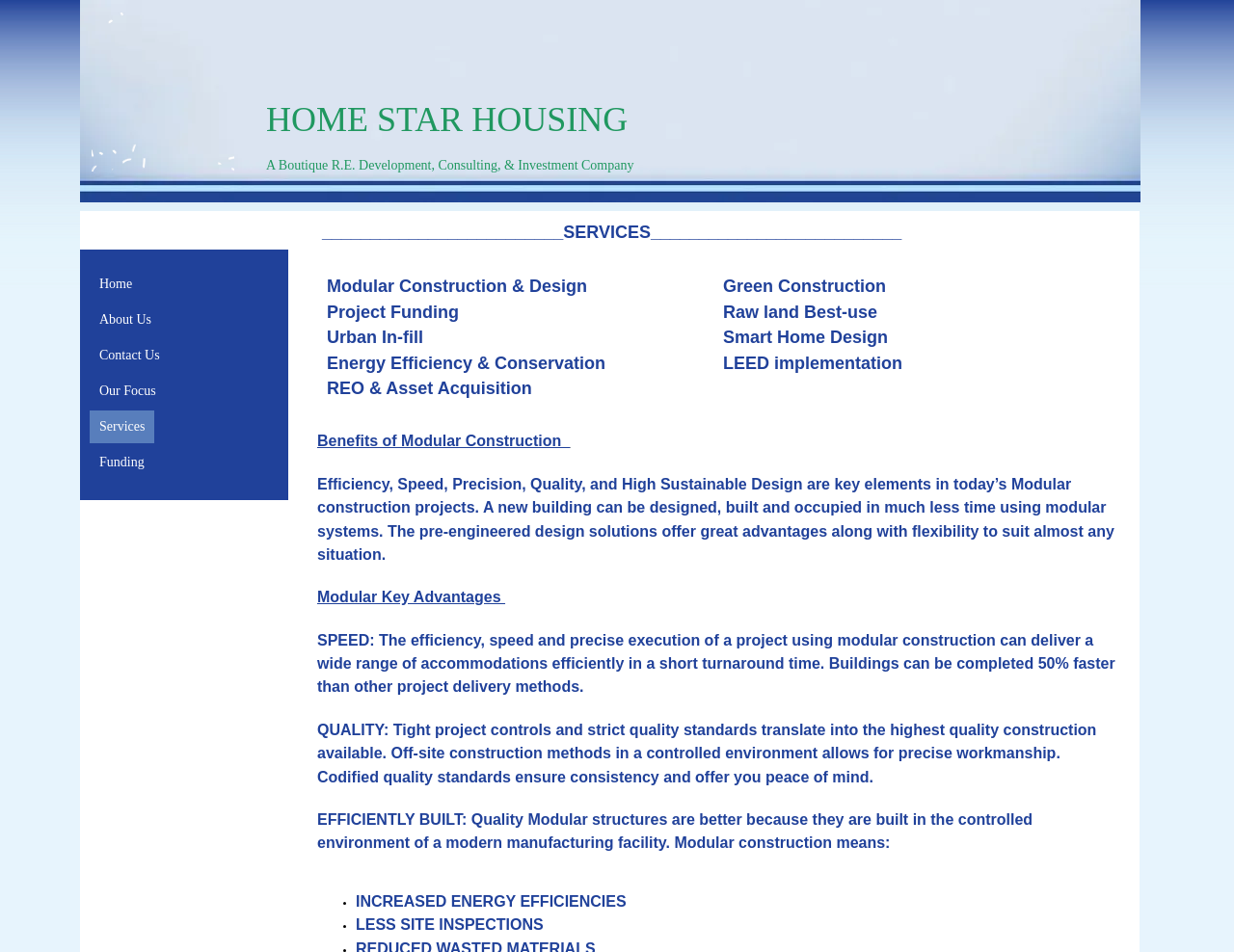Analyze the image and provide a detailed answer to the question: How much faster can buildings be completed using modular construction?

The speed advantage of modular construction is obtained from the StaticText element with the text 'Buildings can be completed 50% faster than other project delivery methods.' which describes the efficiency of modular construction.